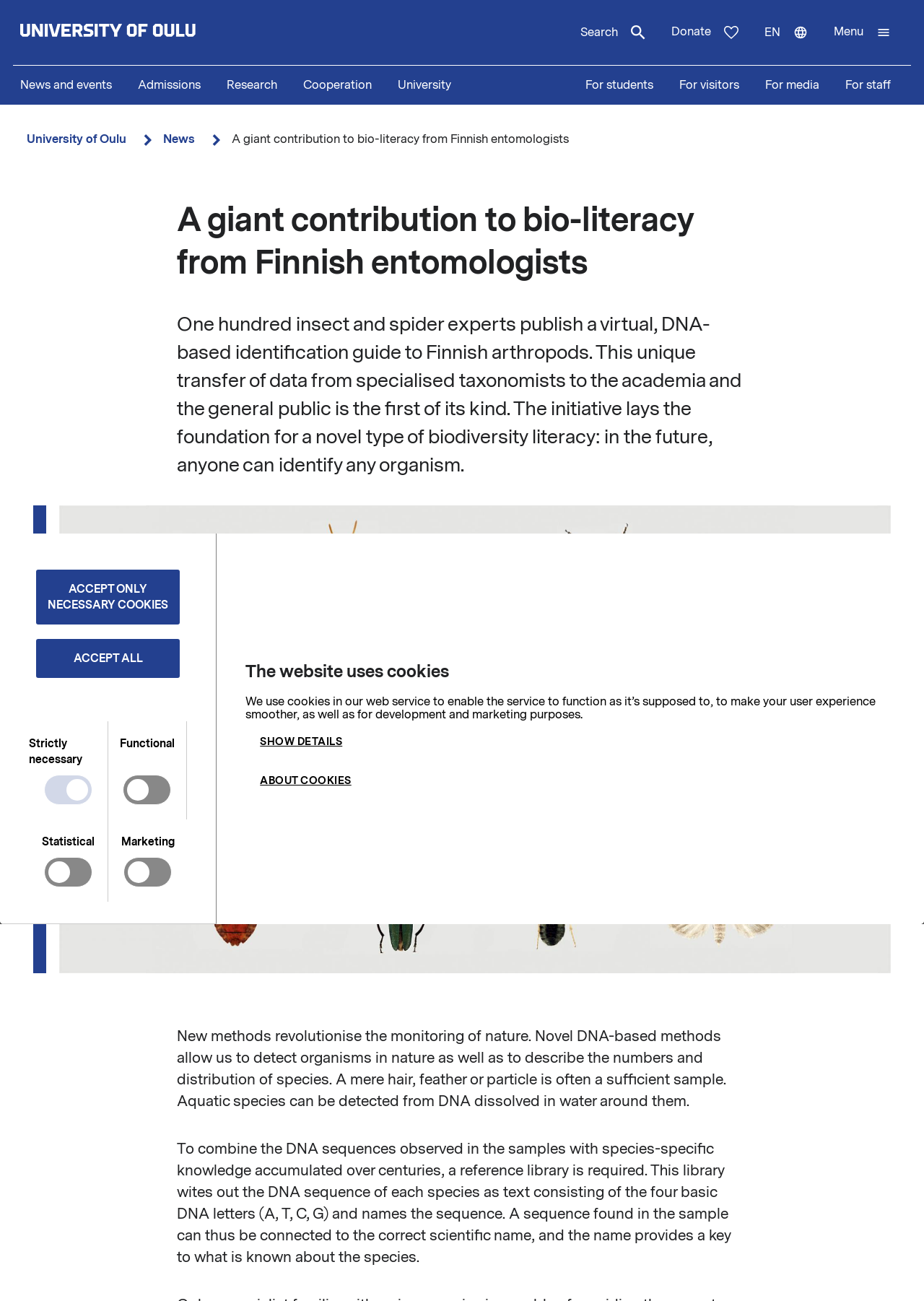Bounding box coordinates are specified in the format (top-left x, top-left y, bottom-right x, bottom-right y). All values are floating point numbers bounded between 0 and 1. Please provide the bounding box coordinate of the region this sentence describes: University of Oulu

[0.029, 0.1, 0.137, 0.113]